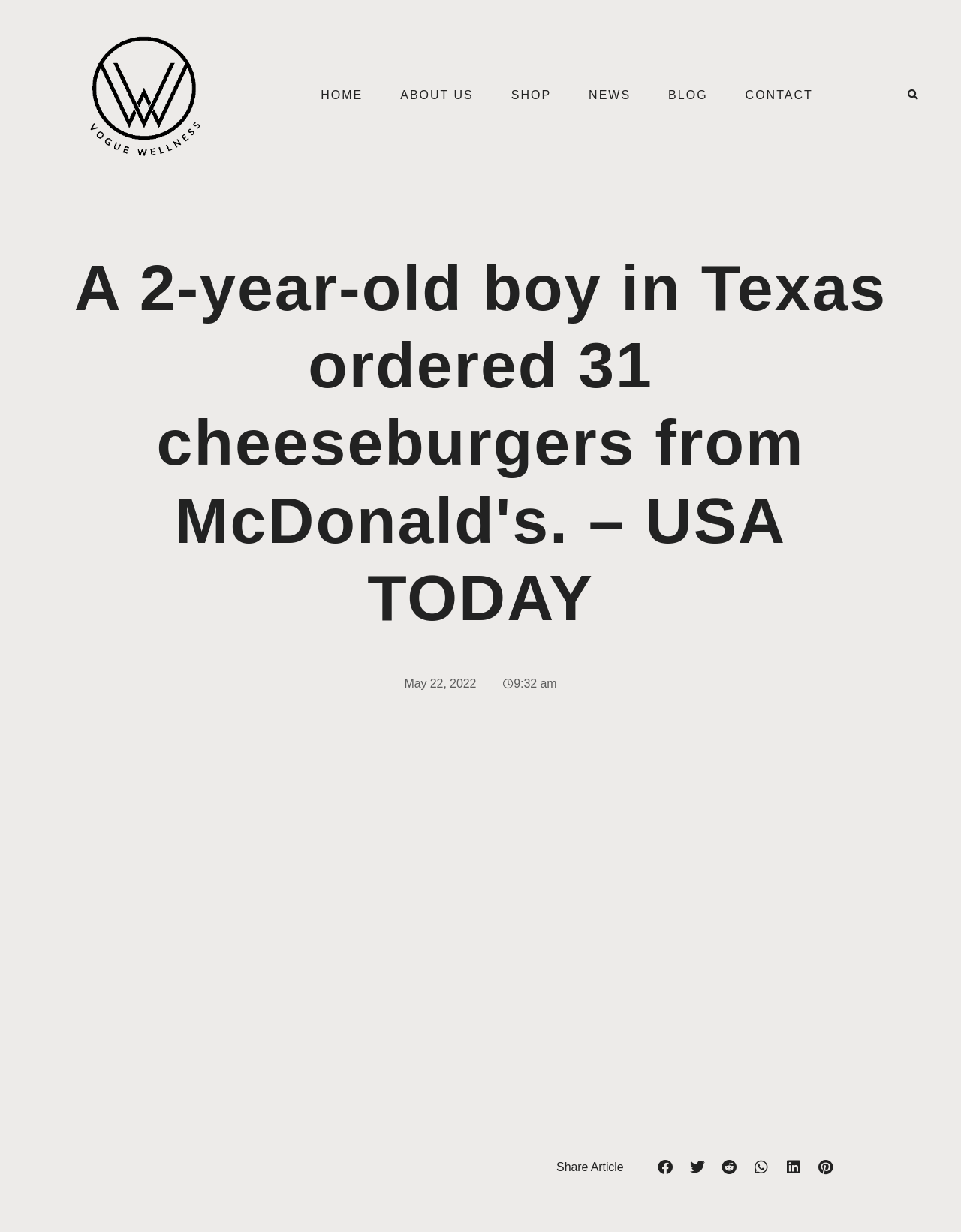From the webpage screenshot, predict the bounding box of the UI element that matches this description: "Shop".

[0.532, 0.07, 0.574, 0.085]